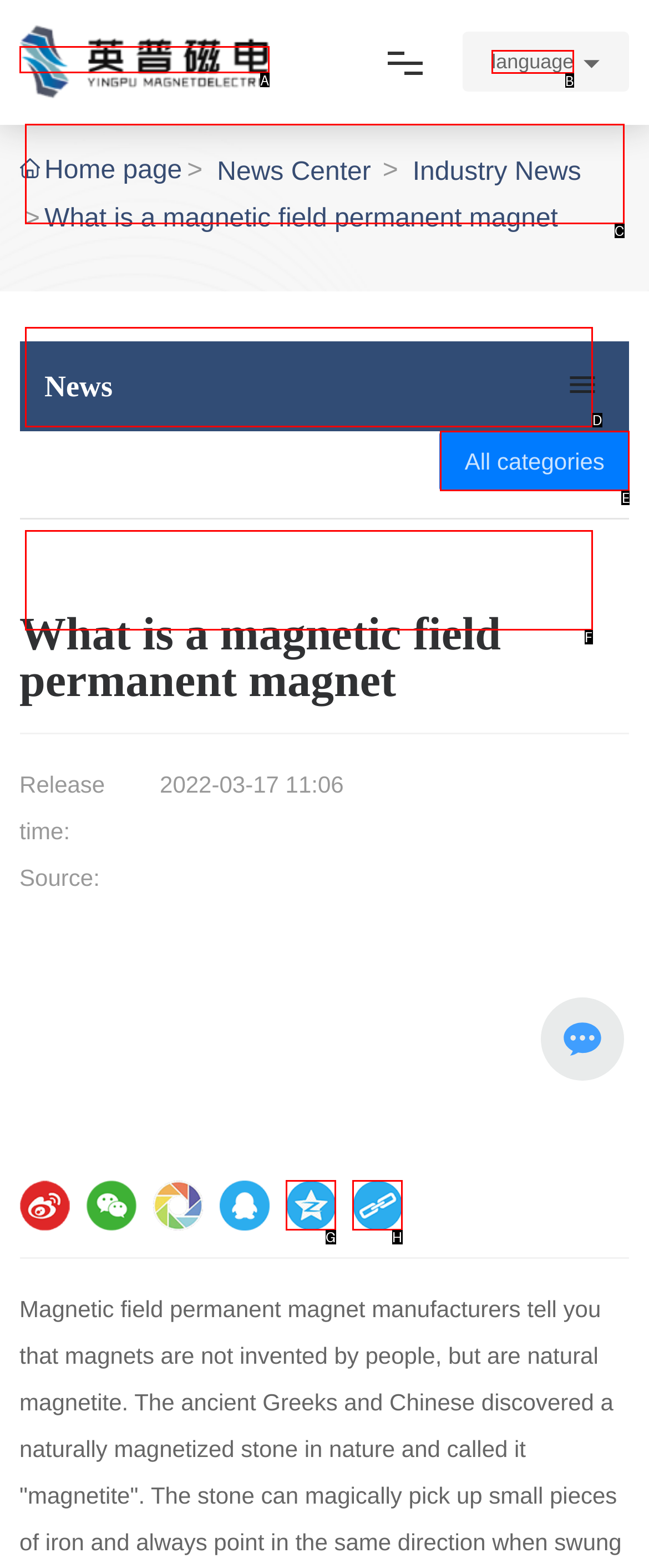Identify the correct UI element to click on to achieve the following task: Visit the 'About Us' page Respond with the corresponding letter from the given choices.

None